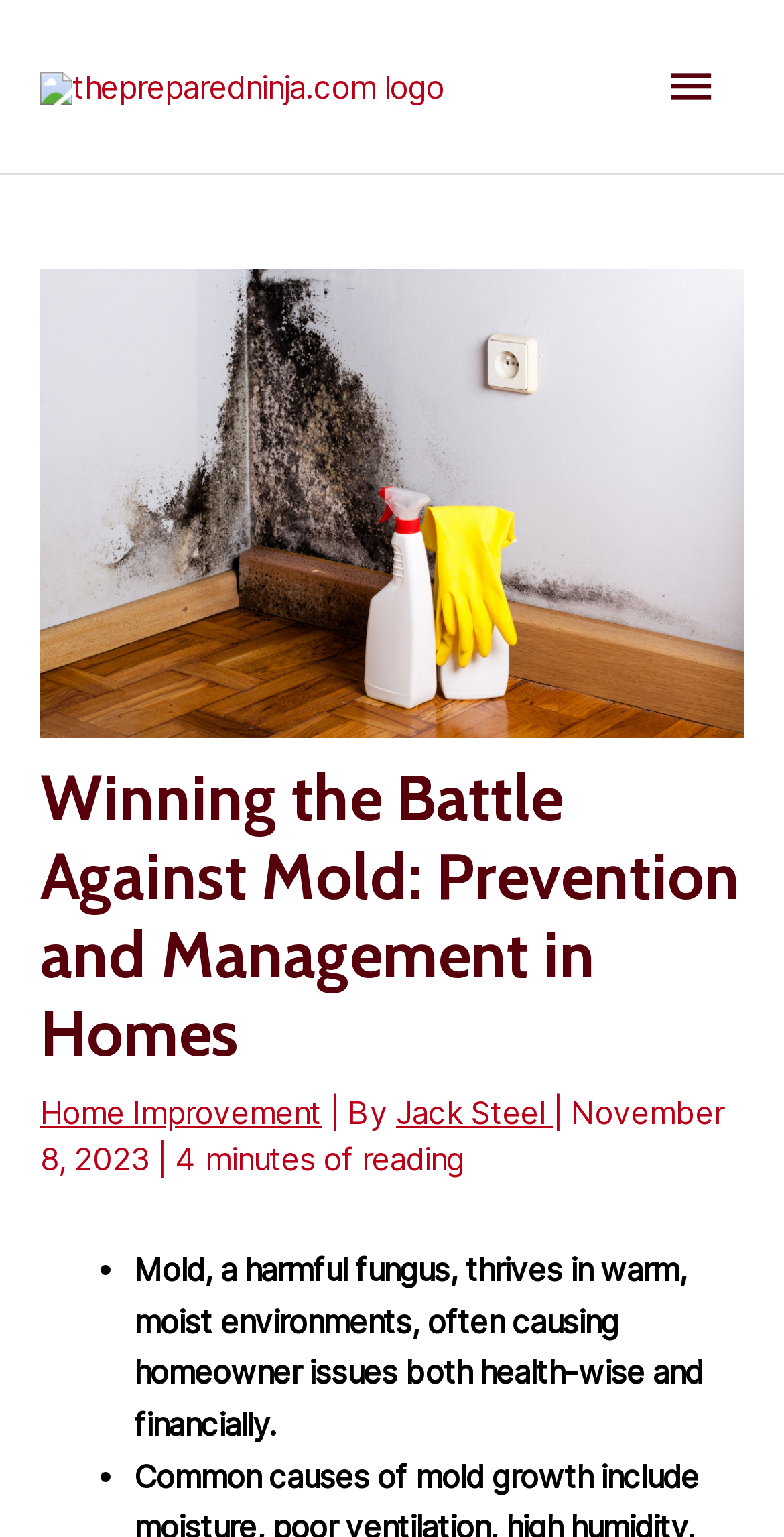Find the bounding box coordinates for the HTML element described in this sentence: "Main Menu". Provide the coordinates as four float numbers between 0 and 1, in the format [left, top, right, bottom].

[0.815, 0.02, 0.949, 0.093]